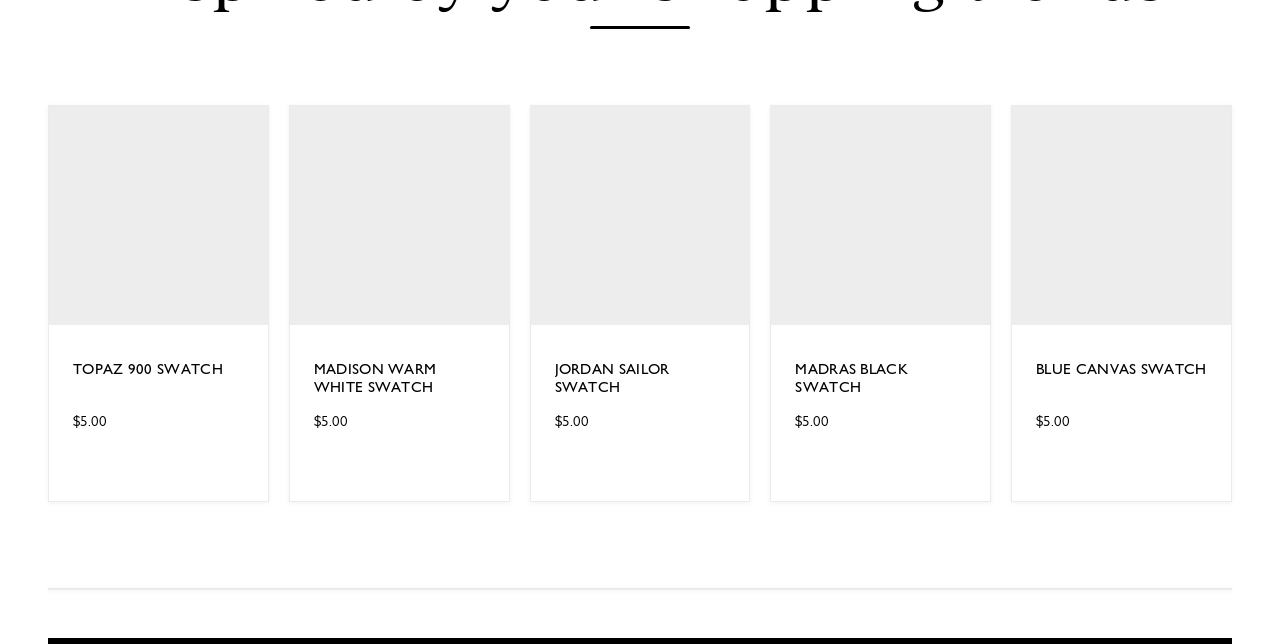Pinpoint the bounding box coordinates of the element to be clicked to execute the instruction: "View the 'TOPAZ 900 SWATCH'".

[0.057, 0.56, 0.174, 0.588]